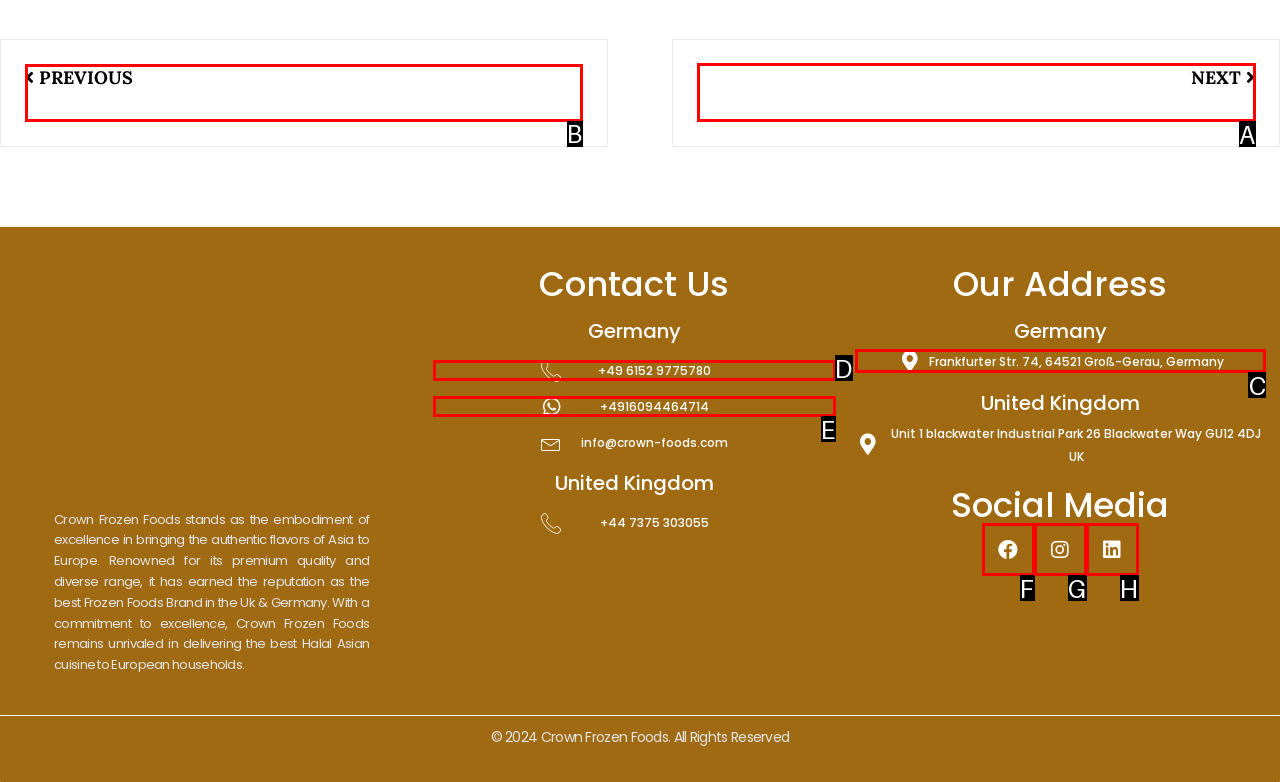Point out which UI element to click to complete this task: View Types of Crown Food Frozen Samosas
Answer with the letter corresponding to the right option from the available choices.

B